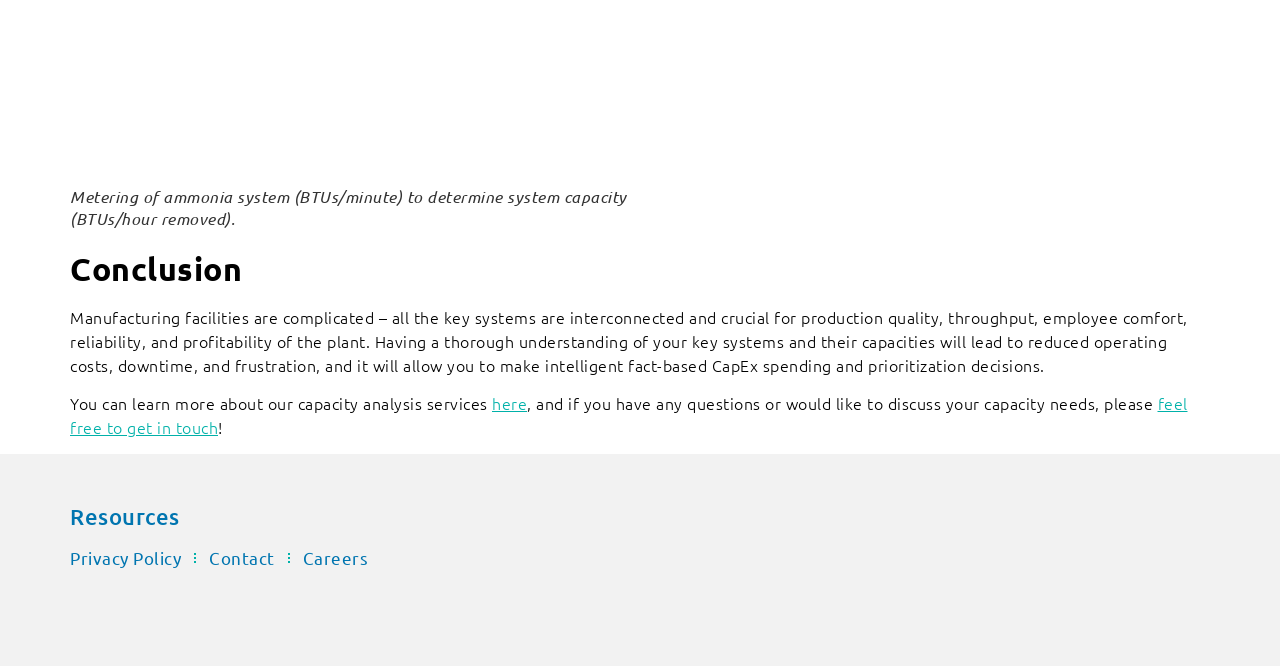What is the purpose of capacity analysis services?
Based on the image, answer the question with as much detail as possible.

The webpage mentions that having a thorough understanding of key systems and their capacities will lead to reduced operating costs, downtime, and frustration, and it will allow for intelligent fact-based CapEx spending and prioritization decisions, implying that the purpose of capacity analysis services is to achieve these benefits.